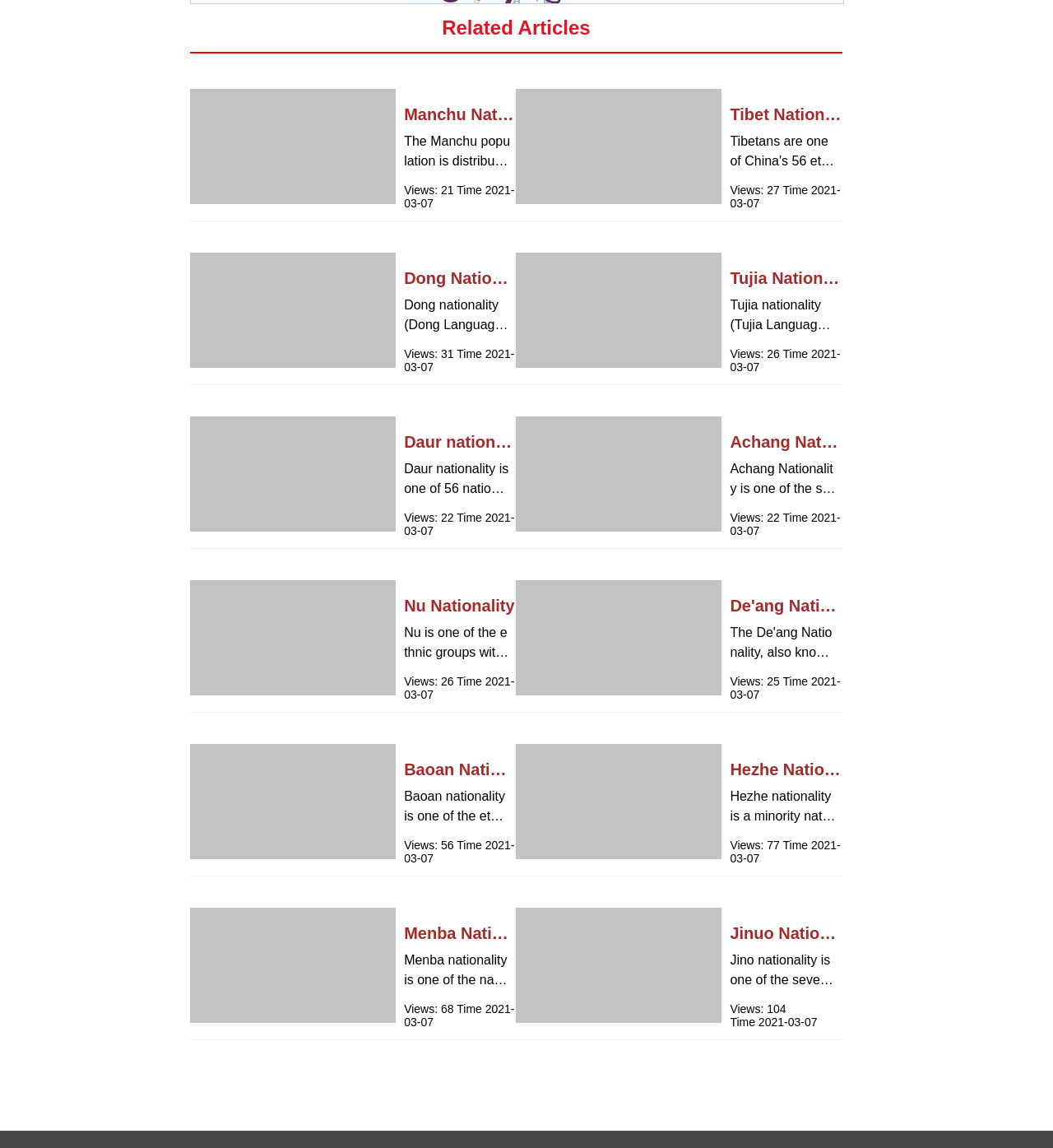Please identify the bounding box coordinates of the clickable area that will fulfill the following instruction: "Discover Achang Nationality". The coordinates should be in the format of four float numbers between 0 and 1, i.e., [left, top, right, bottom].

[0.693, 0.362, 0.8, 0.4]